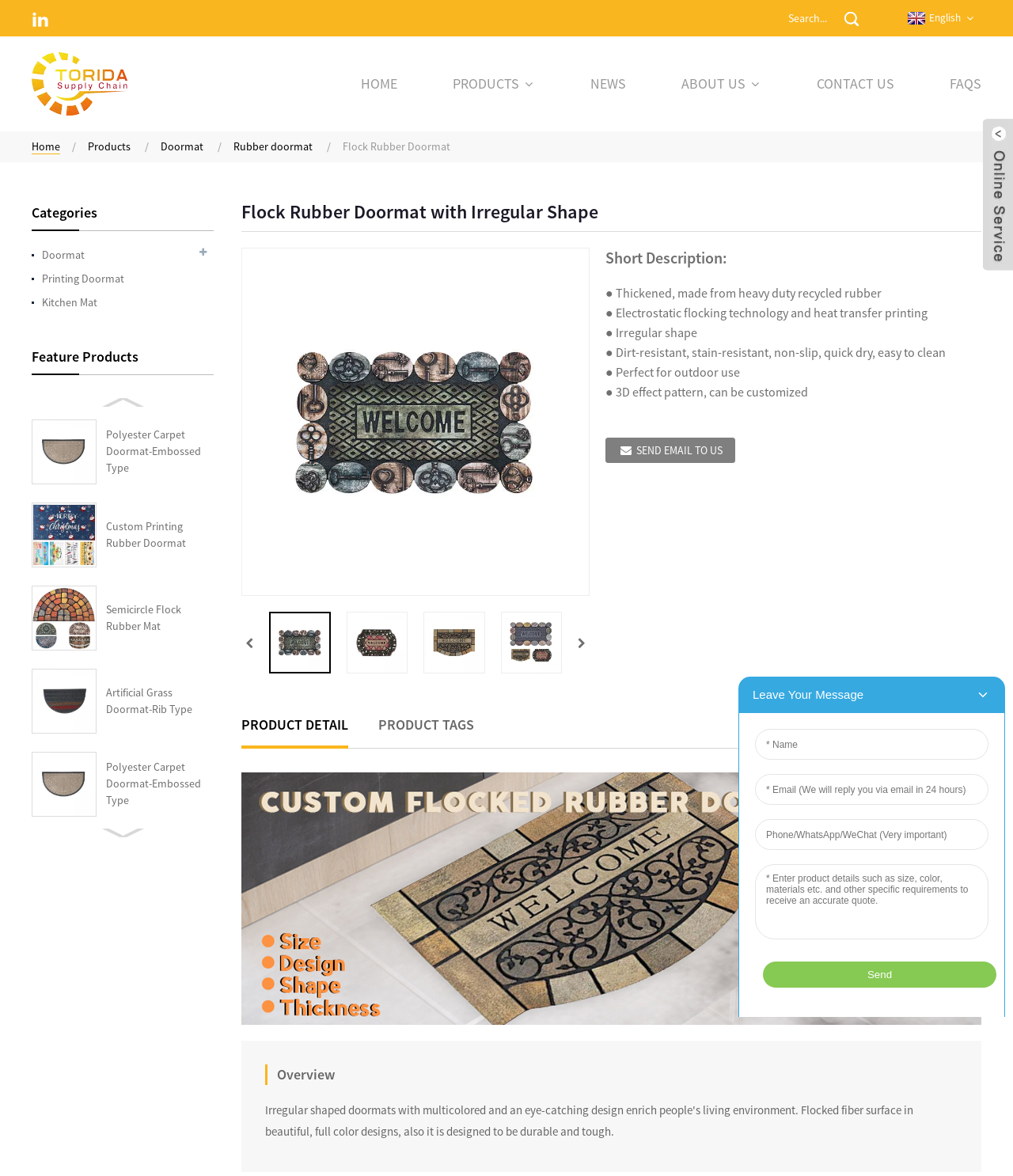For the following element description, predict the bounding box coordinates in the format (top-left x, top-left y, bottom-right x, bottom-right y). All values should be floating point numbers between 0 and 1. Description: parent_node: Artificial Grass Doormat-Rib Type

[0.031, 0.207, 0.105, 0.278]